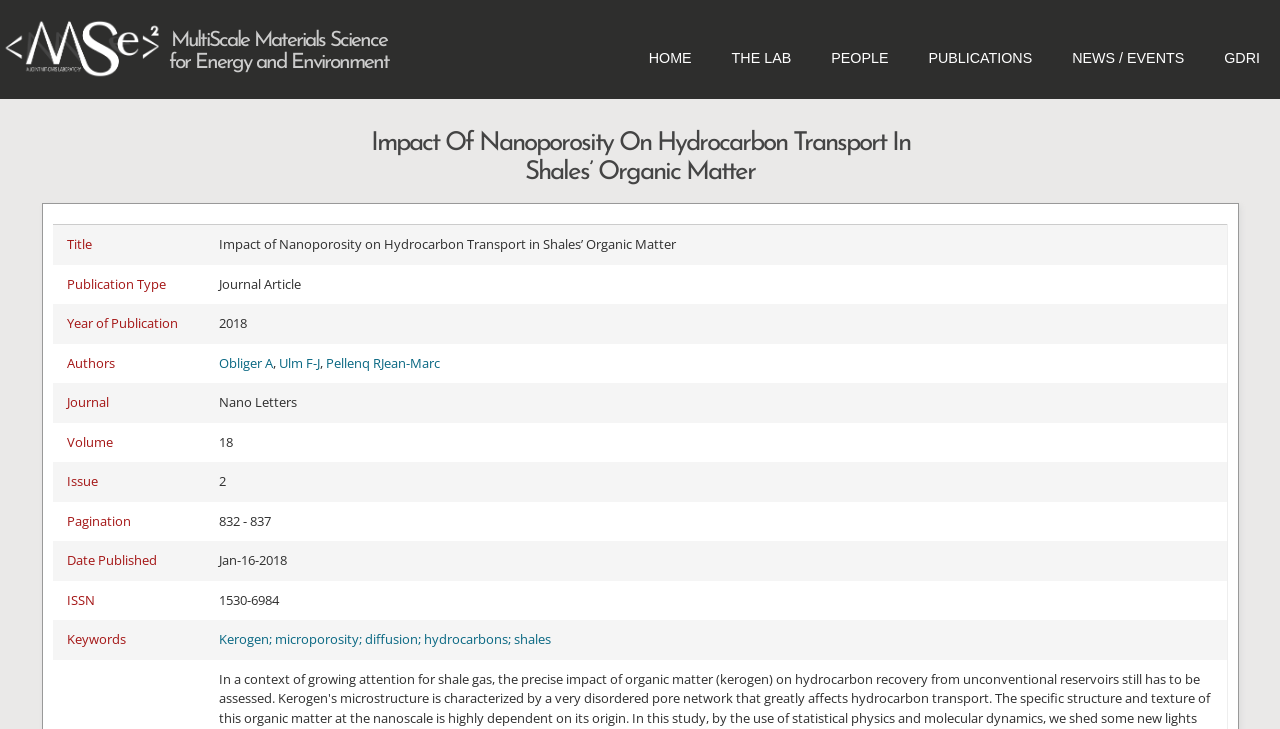Please locate the bounding box coordinates for the element that should be clicked to achieve the following instruction: "View the publication details". Ensure the coordinates are given as four float numbers between 0 and 1, i.e., [left, top, right, bottom].

[0.041, 0.308, 0.959, 0.363]